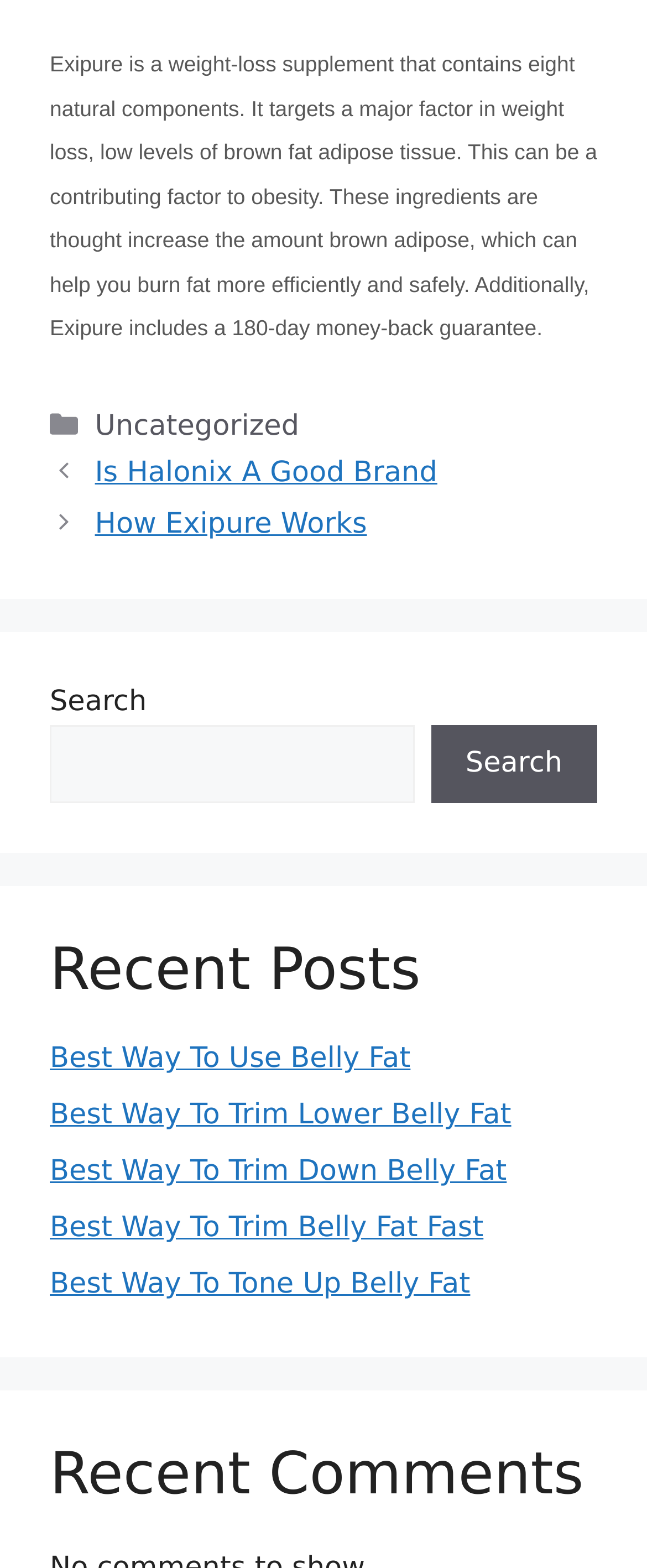Find the bounding box coordinates of the clickable area that will achieve the following instruction: "Toggle navigation".

None